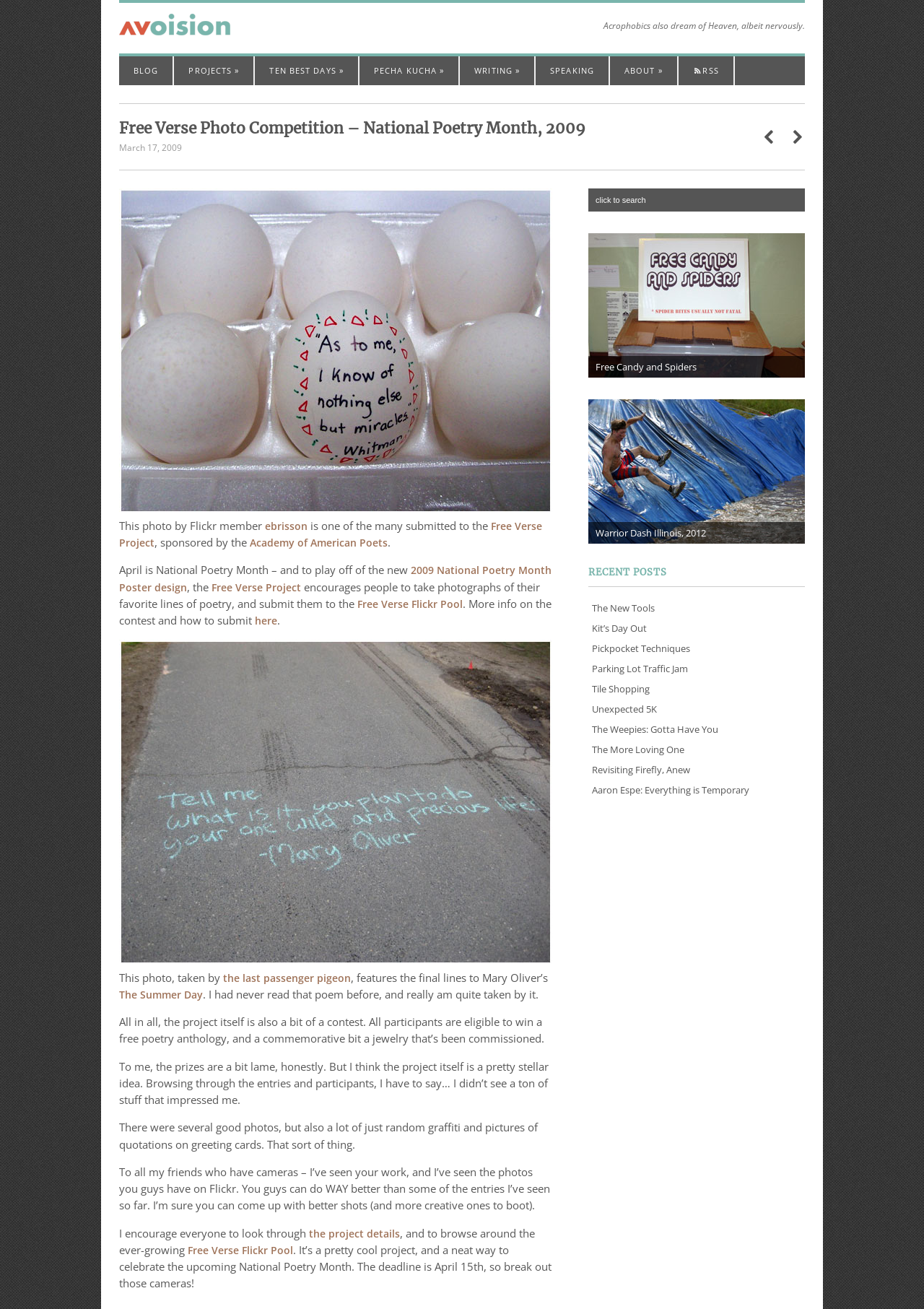Please use the details from the image to answer the following question comprehensively:
What is the theme of the photograph mentioned in the text?

The theme of the photograph mentioned in the text is poetry, as it features the final lines of Mary Oliver's poem 'The Summer Day'.